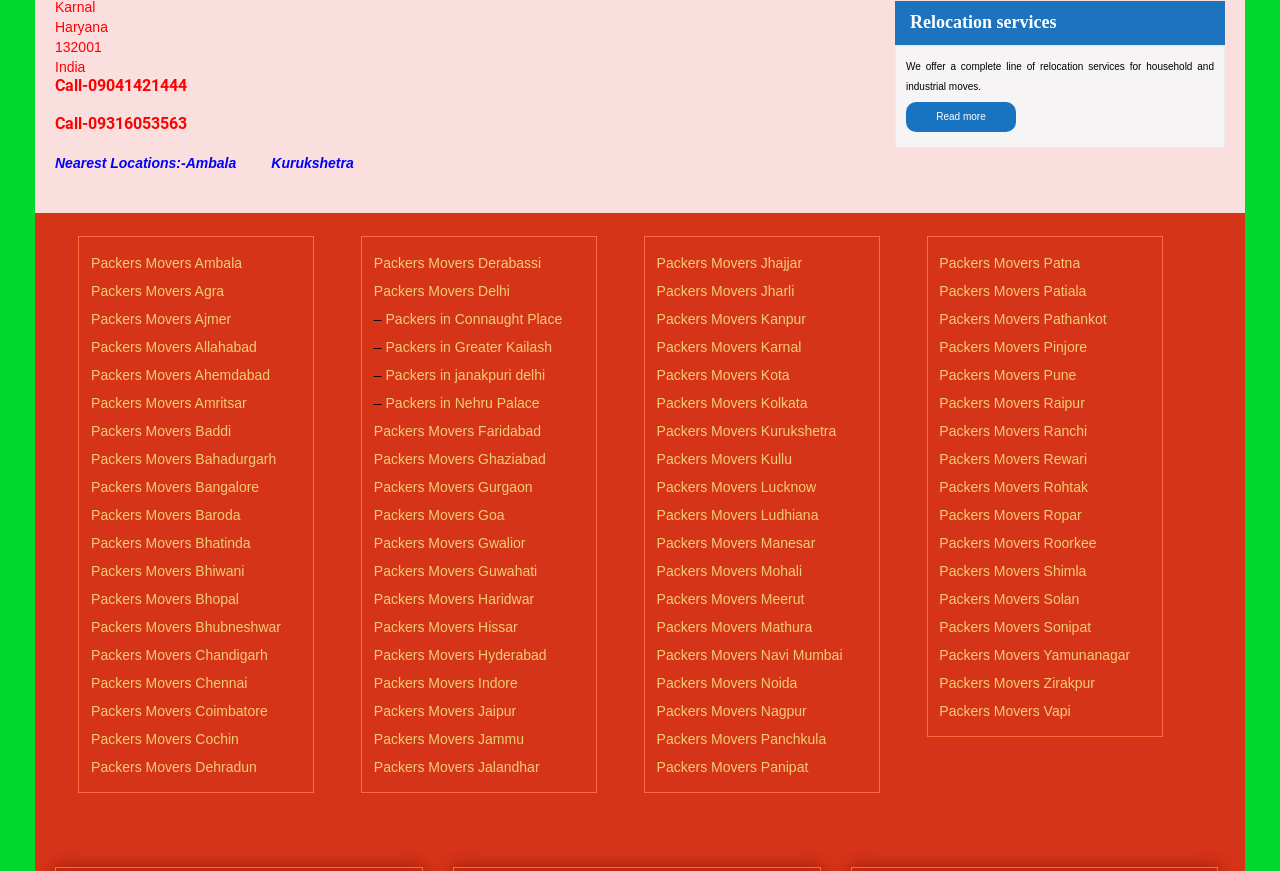Locate the bounding box coordinates of the area you need to click to fulfill this instruction: 'Call the number for relocation services'. The coordinates must be in the form of four float numbers ranging from 0 to 1: [left, top, right, bottom].

[0.043, 0.131, 0.146, 0.153]